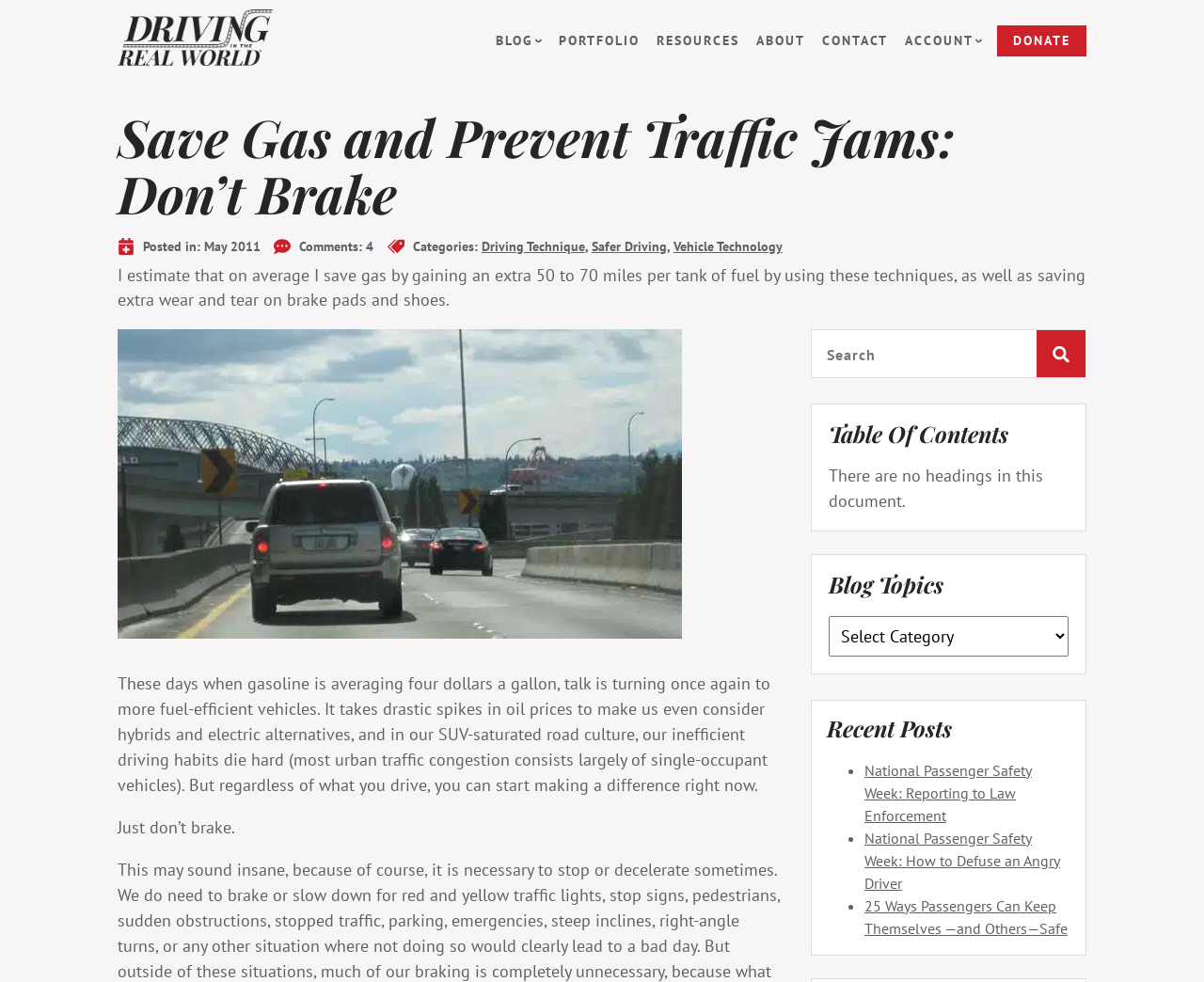How many comments are there on this blog post?
Refer to the screenshot and answer in one word or phrase.

4